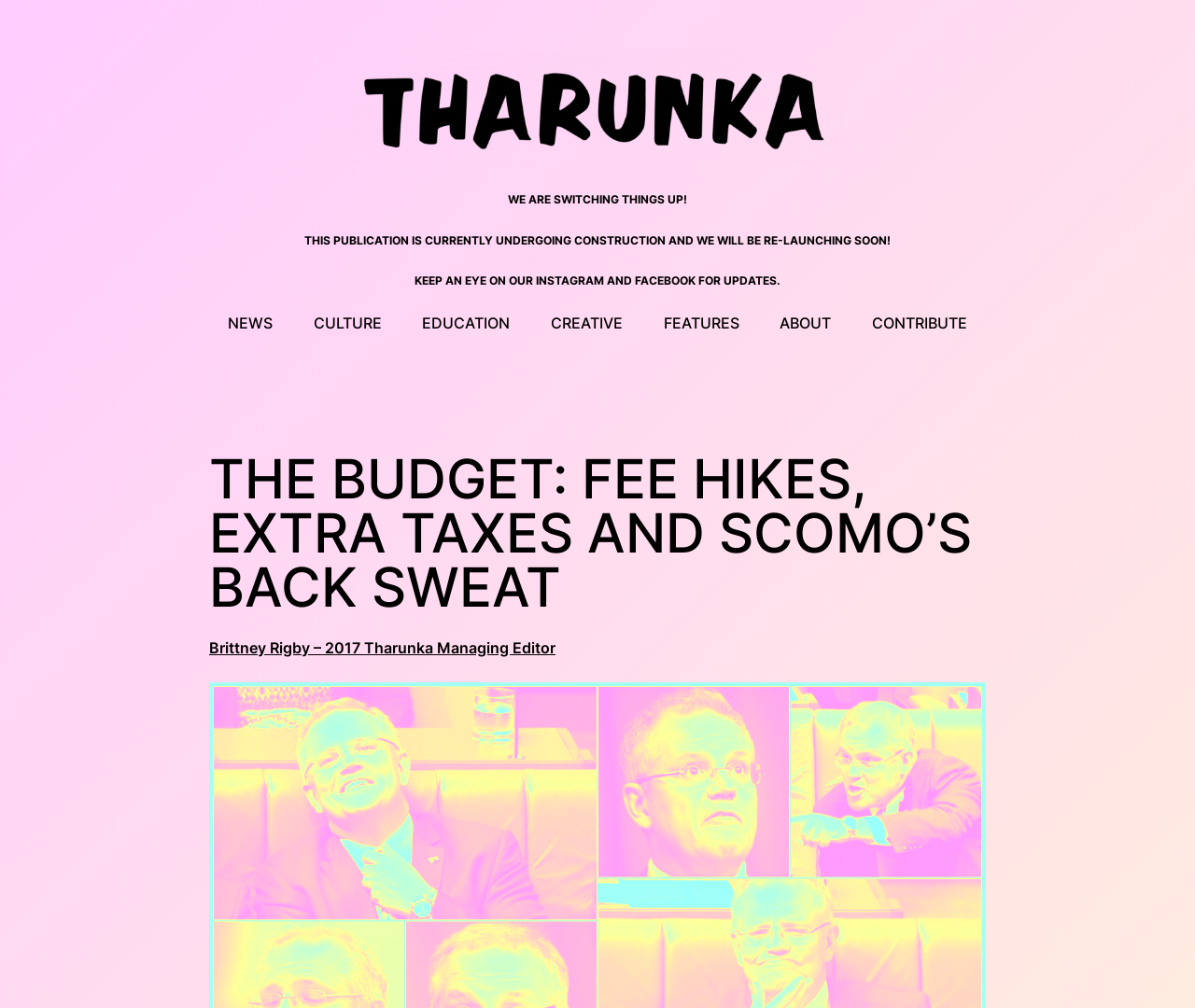Please answer the following question using a single word or phrase: 
What is the name of the publication?

Tharunka